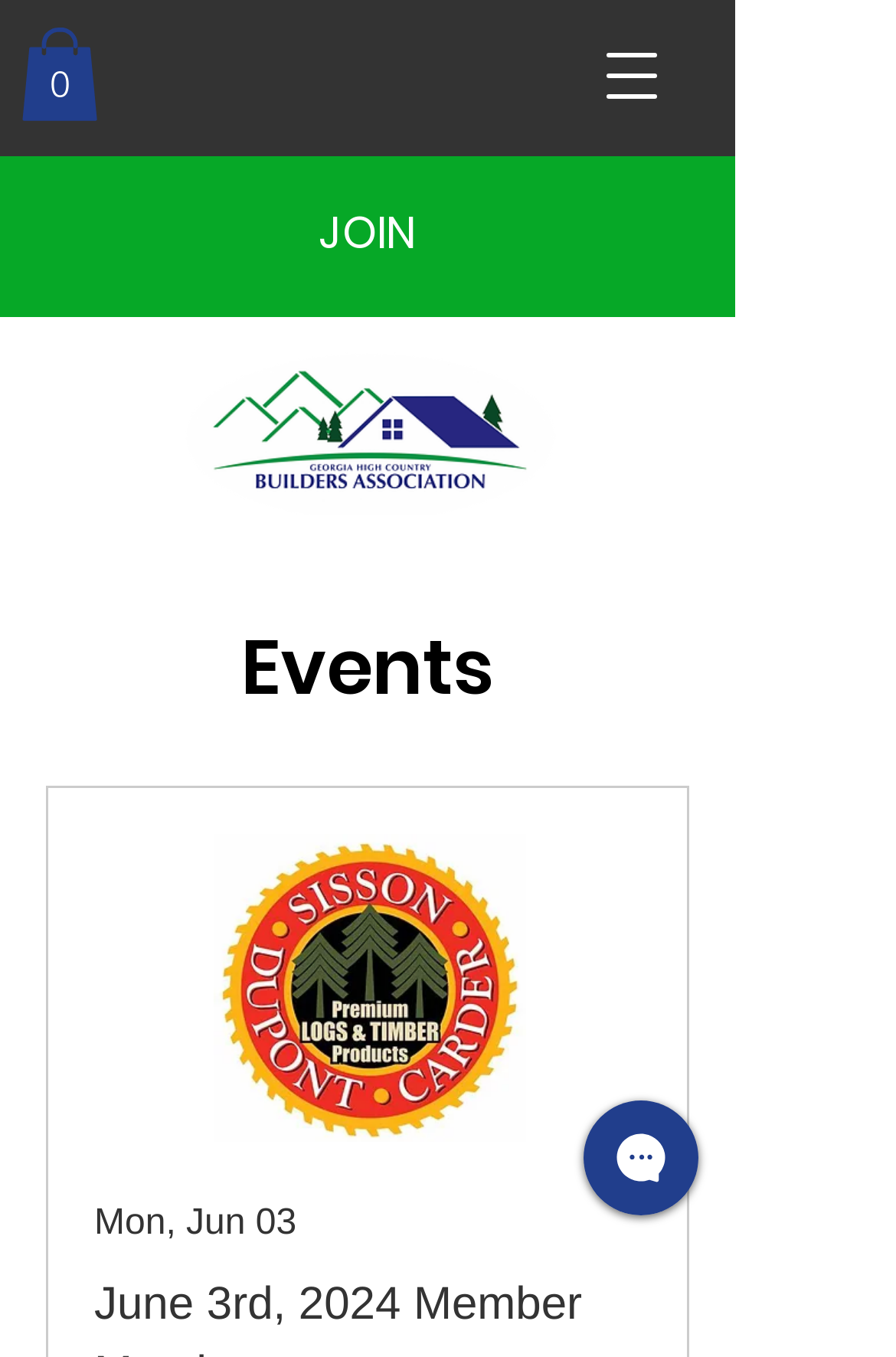What is the purpose of the button on the top right corner?
Please provide a single word or phrase based on the screenshot.

Open navigation menu